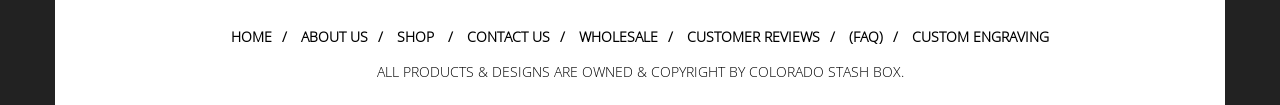Answer the question below in one word or phrase:
What is the purpose of the website?

Sell products